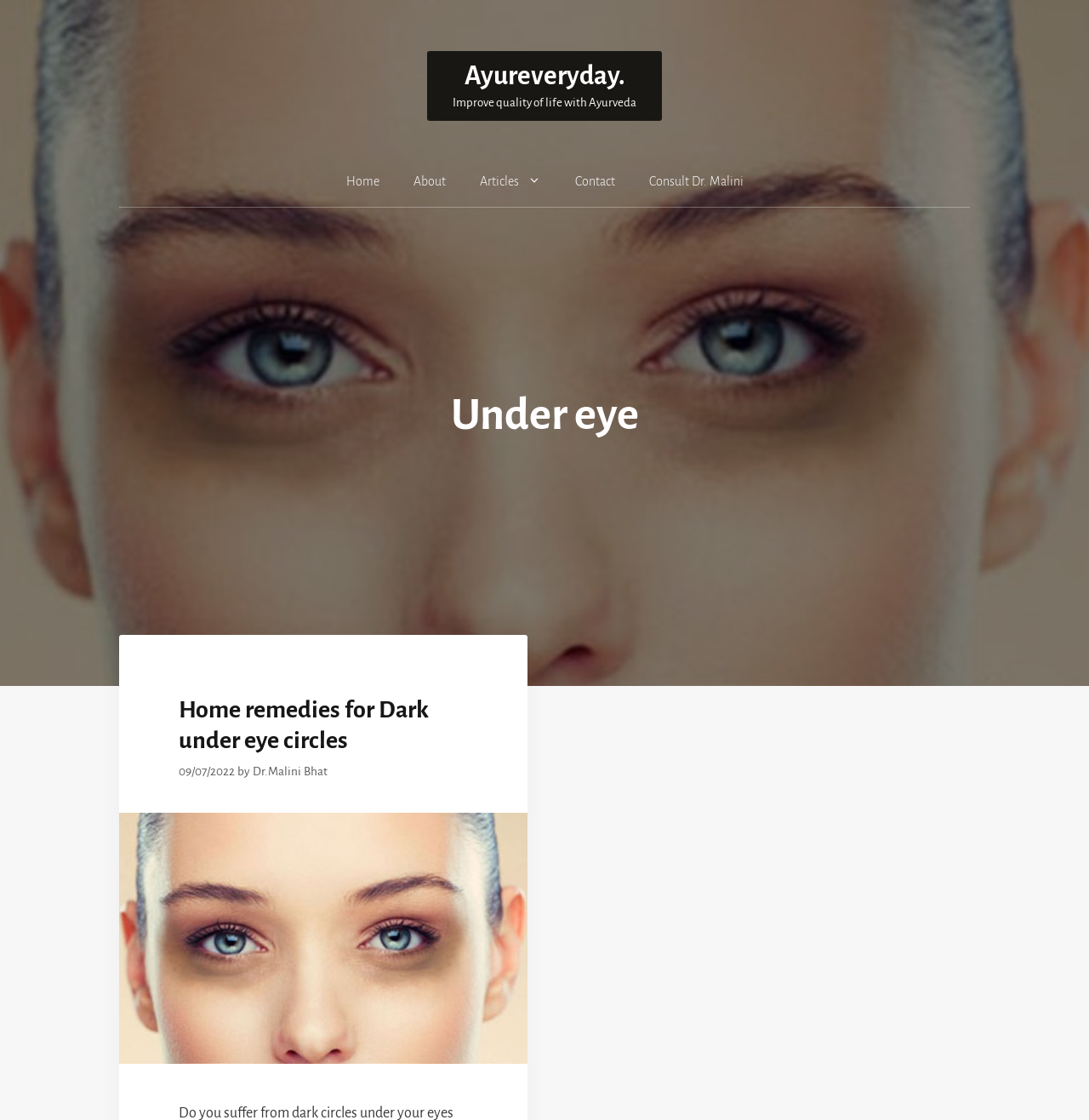Determine the bounding box coordinates of the clickable element necessary to fulfill the instruction: "view articles". Provide the coordinates as four float numbers within the 0 to 1 range, i.e., [left, top, right, bottom].

[0.425, 0.139, 0.512, 0.185]